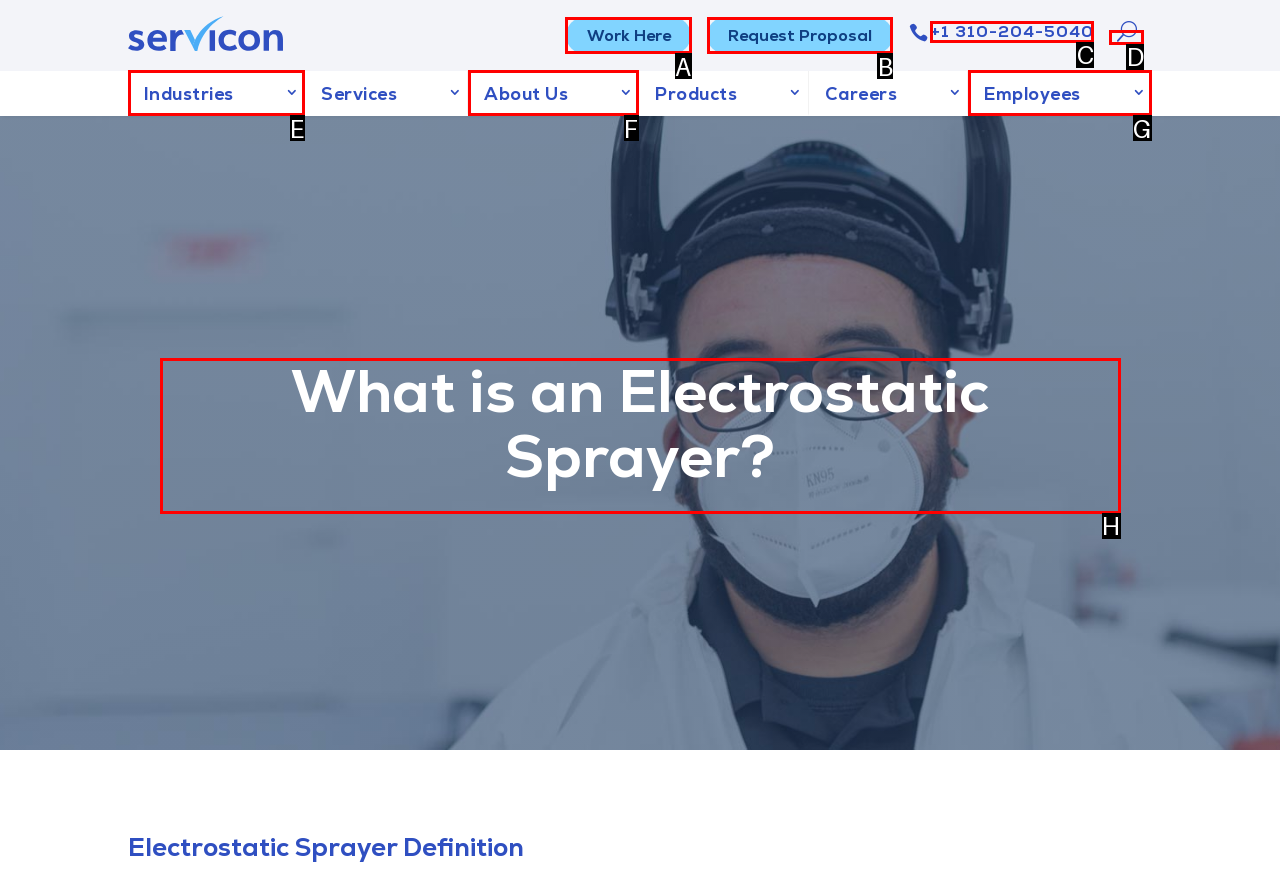From the given choices, which option should you click to complete this task: read about what is an electrostatic sprayer? Answer with the letter of the correct option.

H